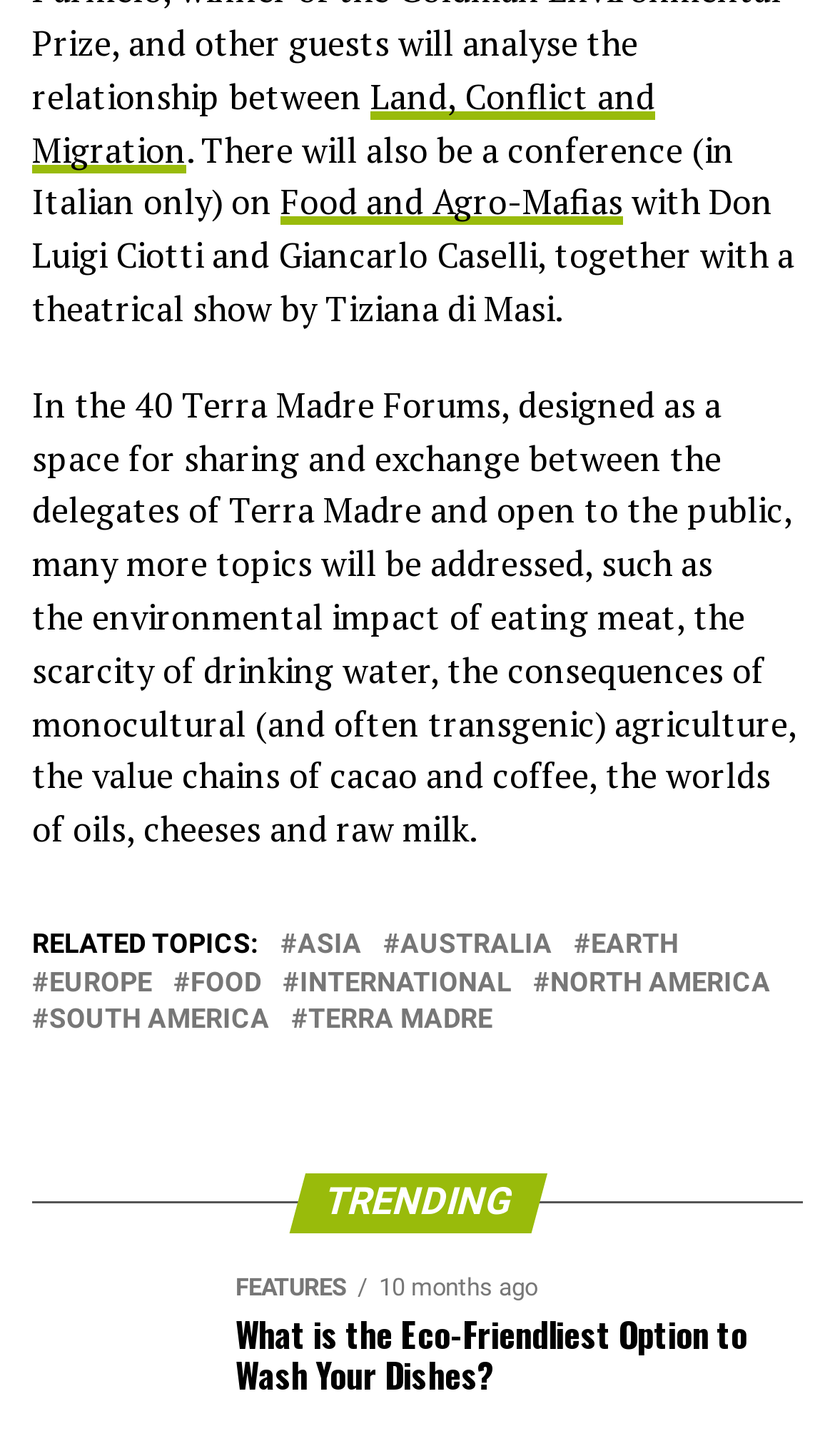Give a short answer to this question using one word or a phrase:
What is the topic of the theatrical show?

Not specified